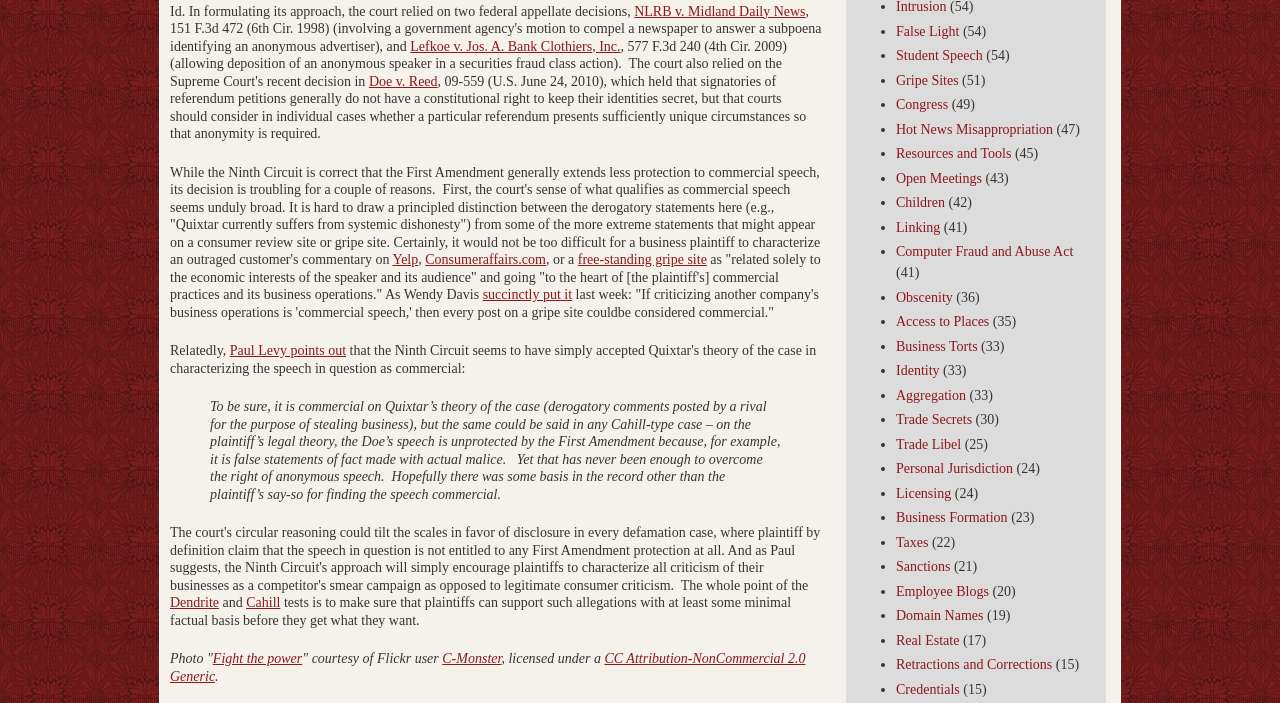How many categories are listed in the webpage?
Provide an in-depth and detailed answer to the question.

The webpage lists several categories, including 'False Light', 'Student Speech', 'Gripe Sites', and others. By counting the number of categories, we can find that there are 20 categories listed in the webpage.